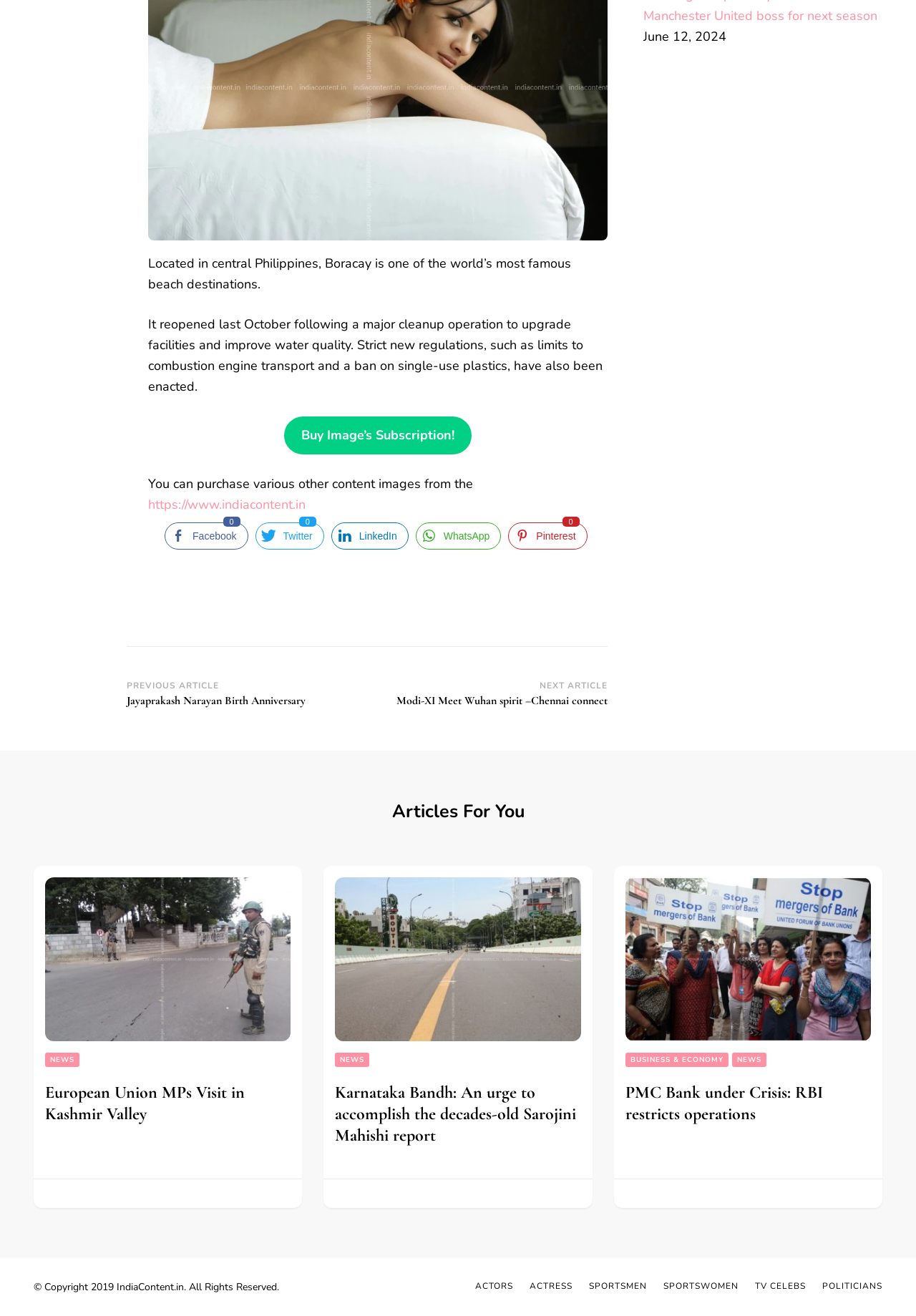How many social media platforms are available for sharing?
Please provide a single word or phrase as the answer based on the screenshot.

5